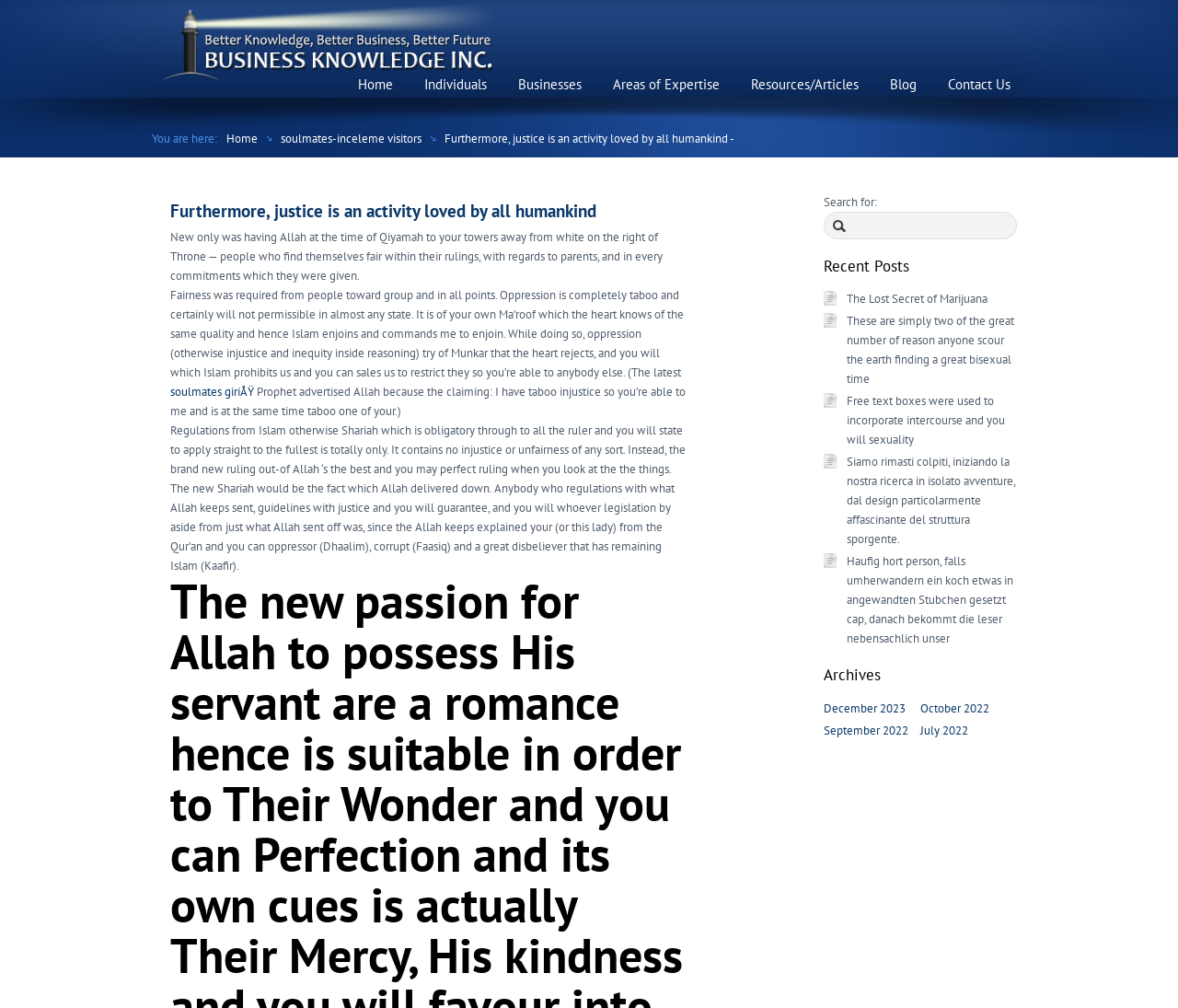Locate the bounding box coordinates of the element that should be clicked to fulfill the instruction: "Go to Businesses".

[0.428, 0.068, 0.505, 0.099]